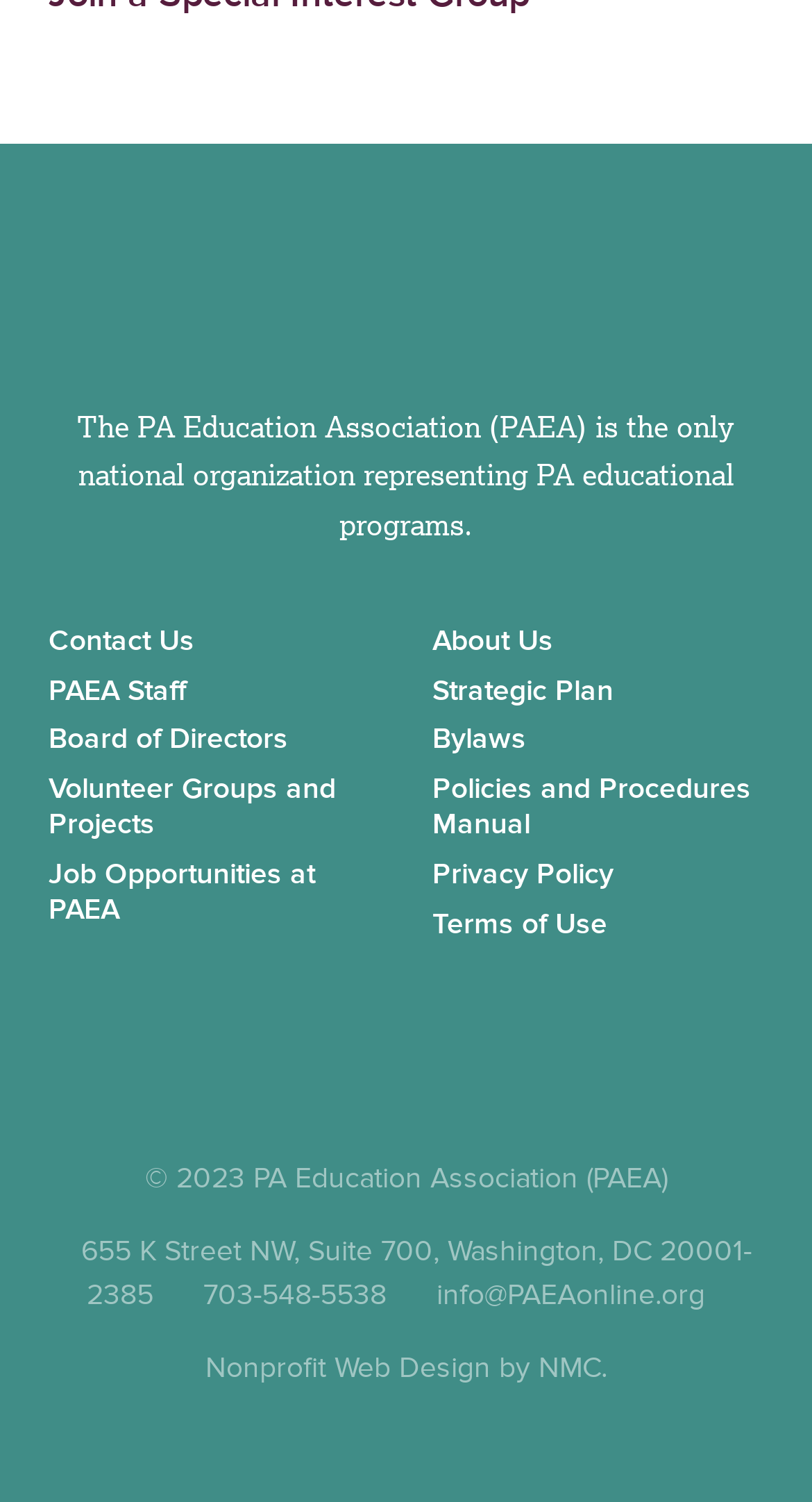Specify the bounding box coordinates of the region I need to click to perform the following instruction: "Call PAEA at 703-548-5538". The coordinates must be four float numbers in the range of 0 to 1, i.e., [left, top, right, bottom].

[0.25, 0.852, 0.476, 0.872]